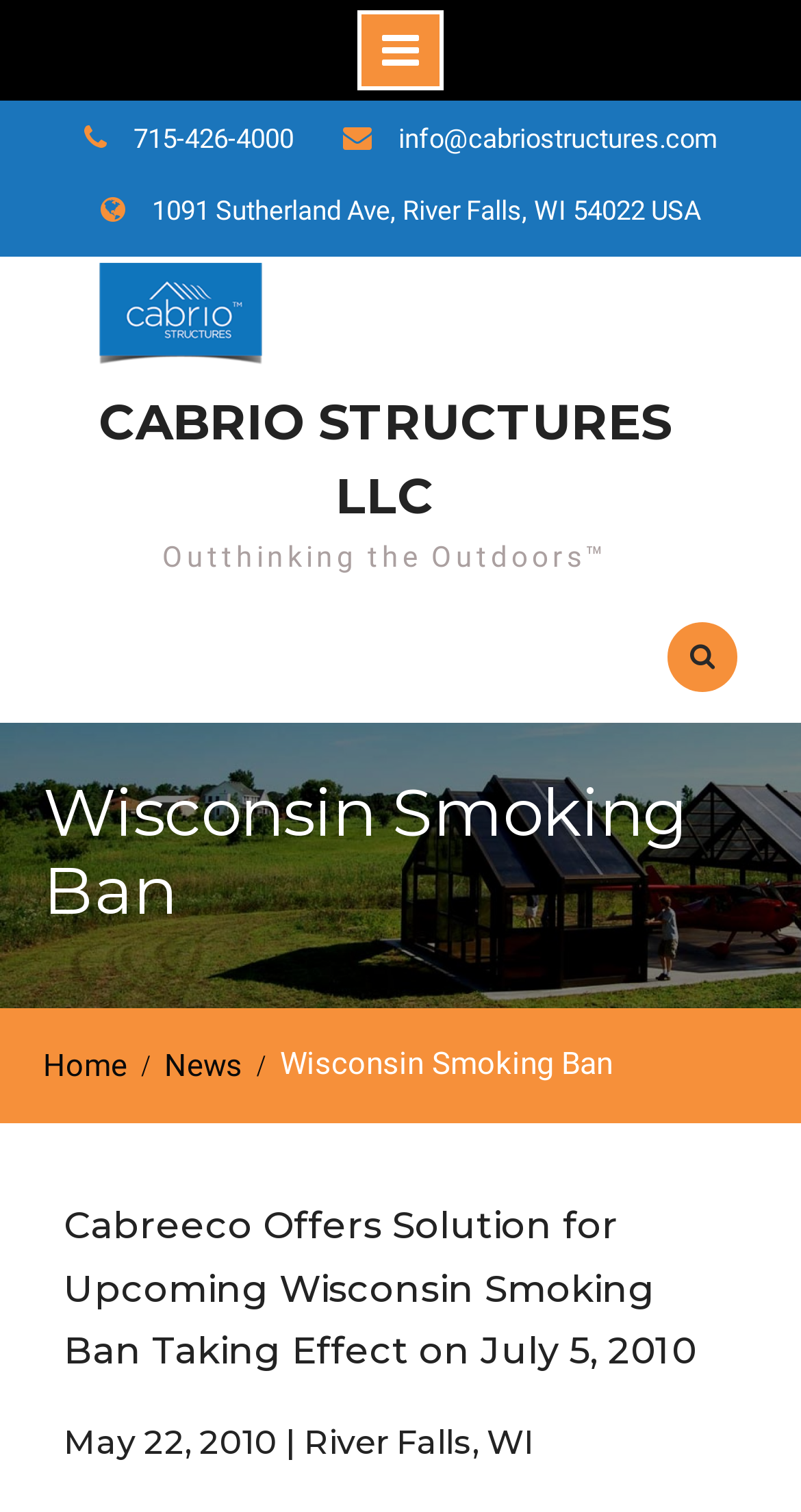Please answer the following question using a single word or phrase: 
What is the phone number of Cabrio Structures LLC?

715-426-4000